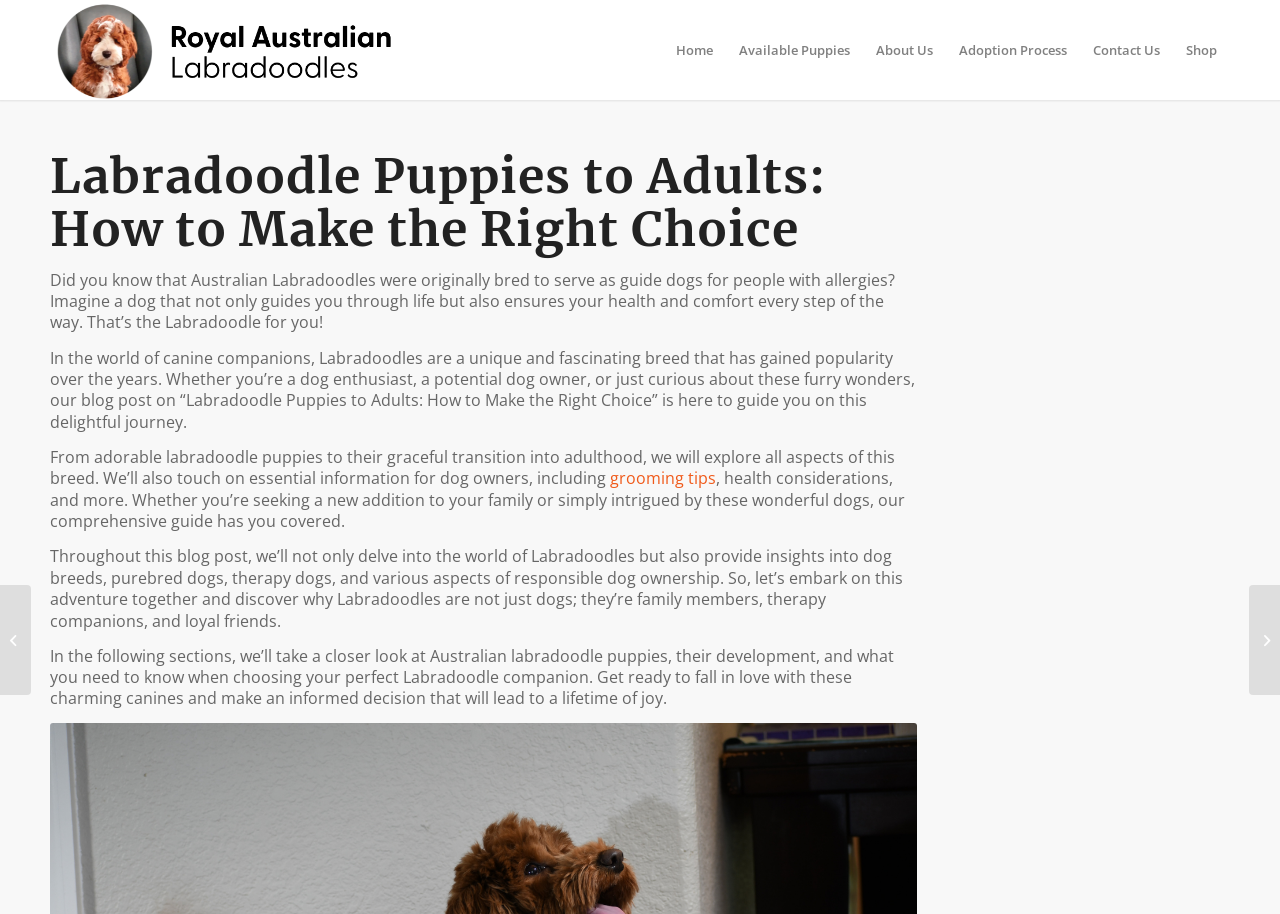Determine the bounding box coordinates of the clickable region to follow the instruction: "Go to the Home page".

[0.518, 0.0, 0.567, 0.109]